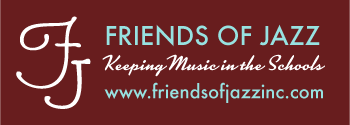Provide your answer in a single word or phrase: 
What is the URL of the 'Friends of Jazz' website?

www.friendsofjazzinc.com